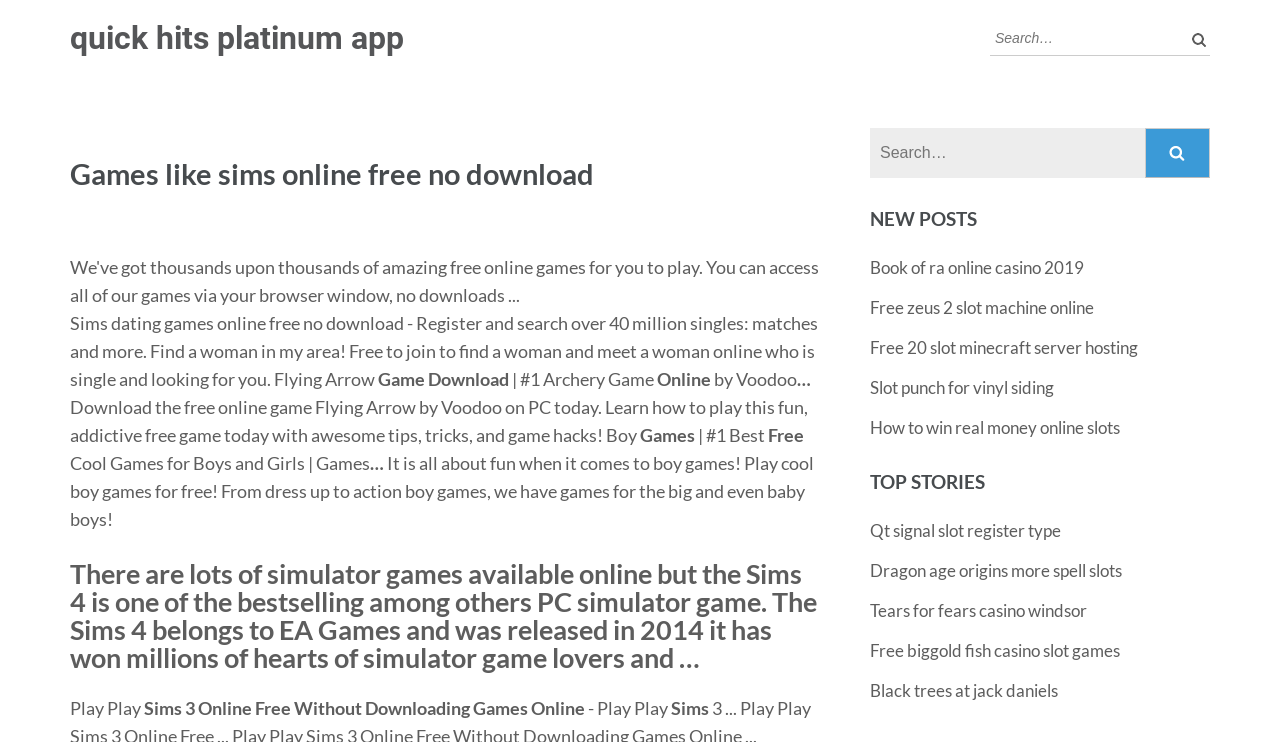Based on the image, please elaborate on the answer to the following question:
What is the purpose of the search box?

The search box is located at the top right corner of the webpage, and it has a label 'Search:' next to it. The search box is likely used to search for games on the website, as the webpage is about games like Sims online.